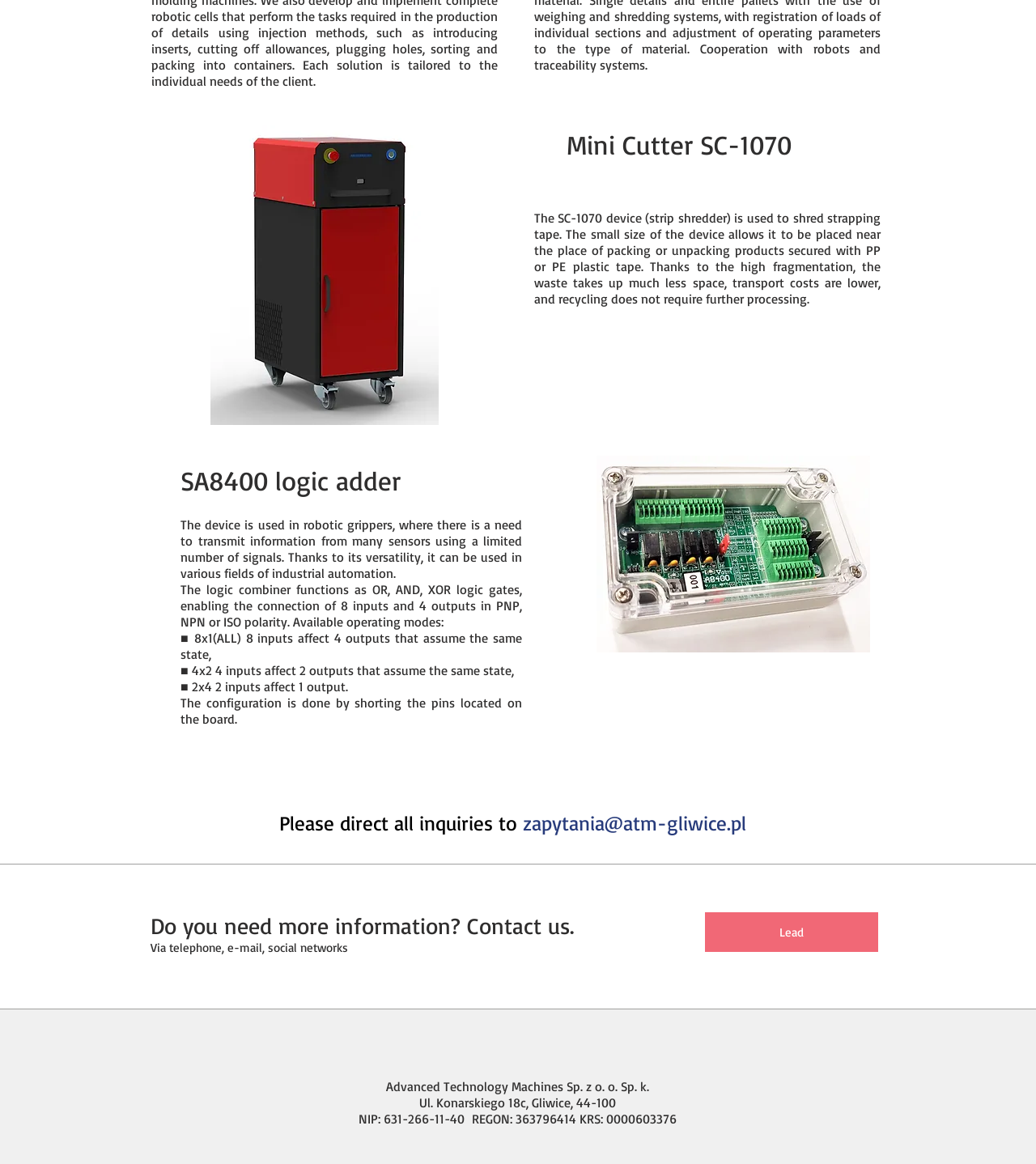From the webpage screenshot, predict the bounding box coordinates (top-left x, top-left y, bottom-right x, bottom-right y) for the UI element described here: Lead

[0.68, 0.784, 0.848, 0.818]